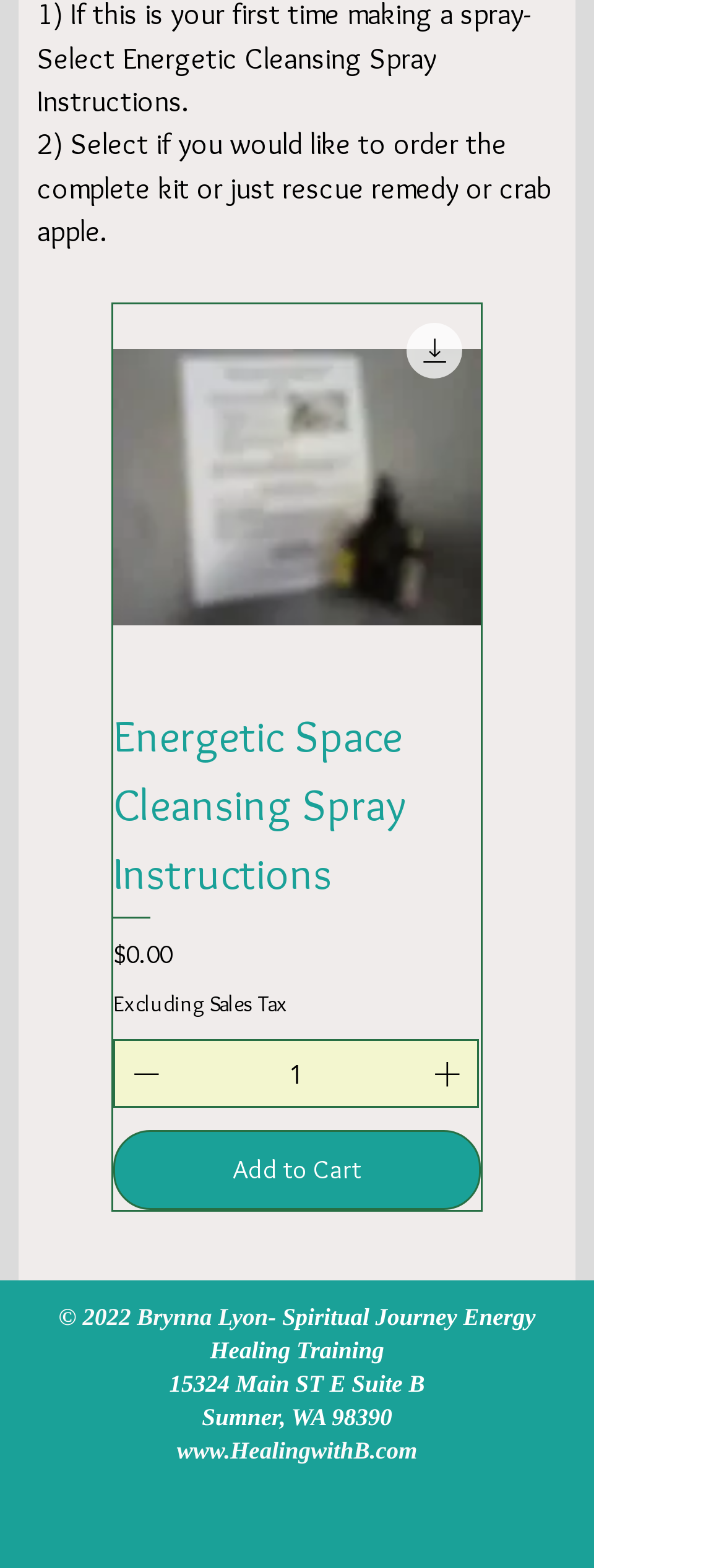Determine the bounding box coordinates of the clickable region to carry out the instruction: "Search for articles".

None